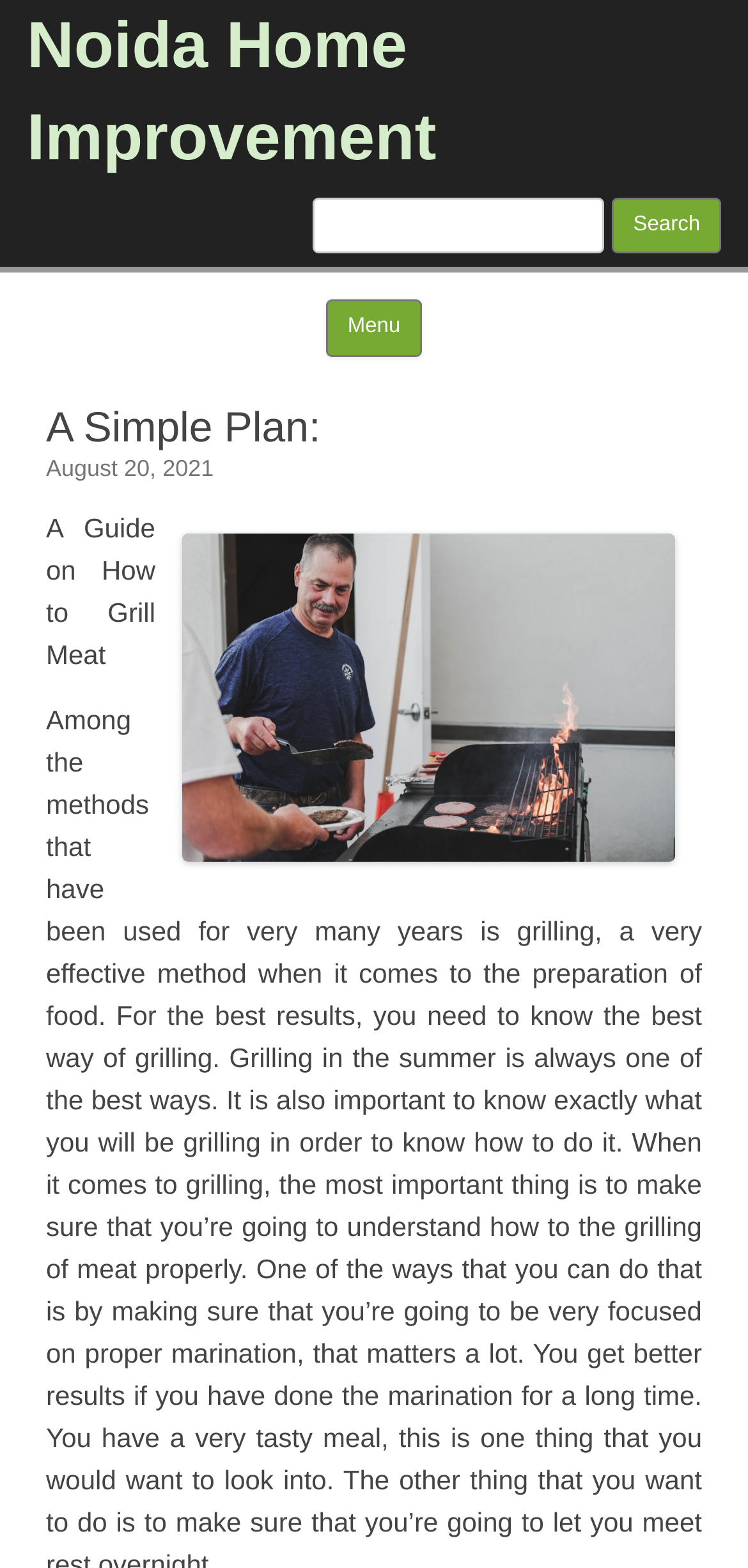Find the bounding box of the UI element described as follows: "Skip to content".

[0.564, 0.191, 0.801, 0.208]